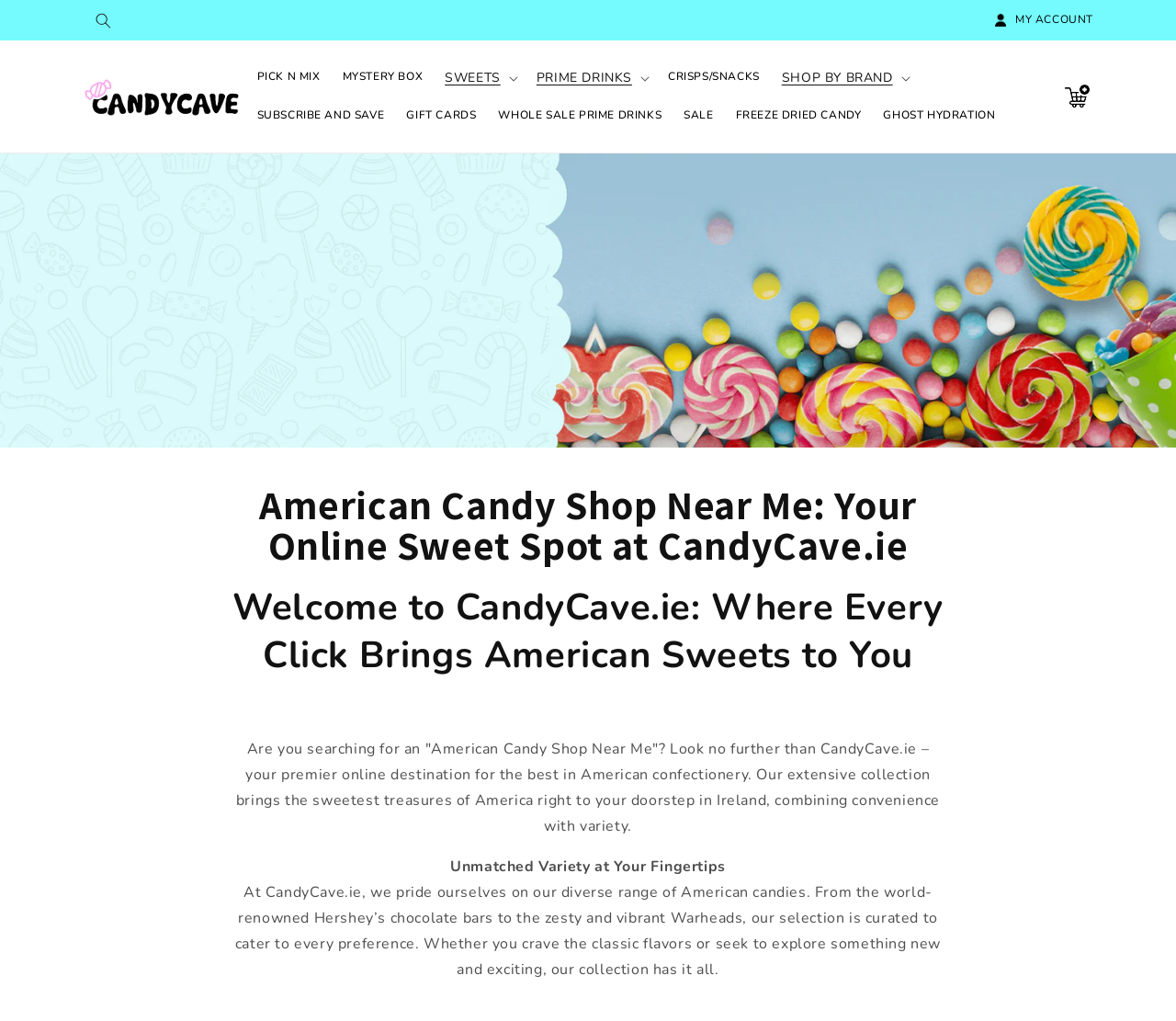Can you specify the bounding box coordinates of the area that needs to be clicked to fulfill the following instruction: "View Cart"?

[0.898, 0.075, 0.933, 0.114]